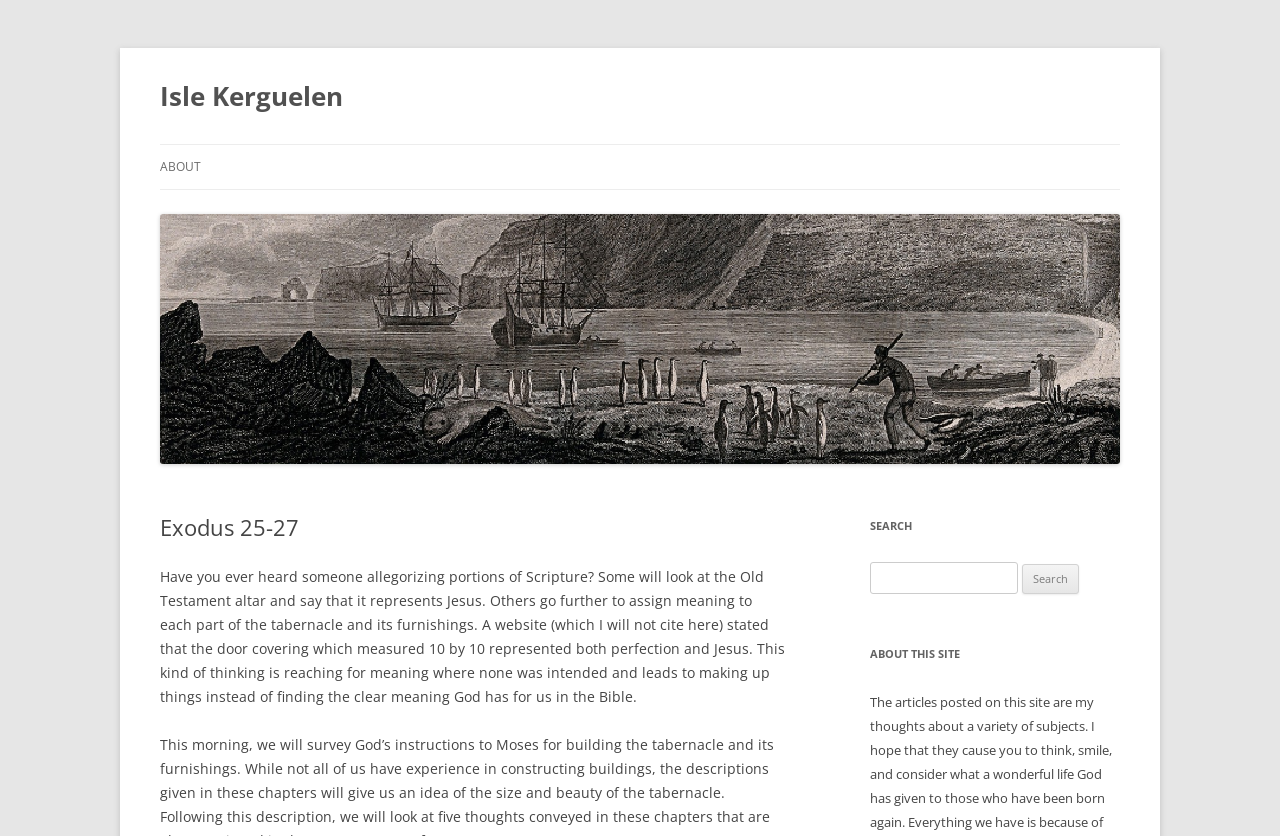Using the webpage screenshot, locate the HTML element that fits the following description and provide its bounding box: "Isle Kerguelen".

[0.125, 0.086, 0.268, 0.144]